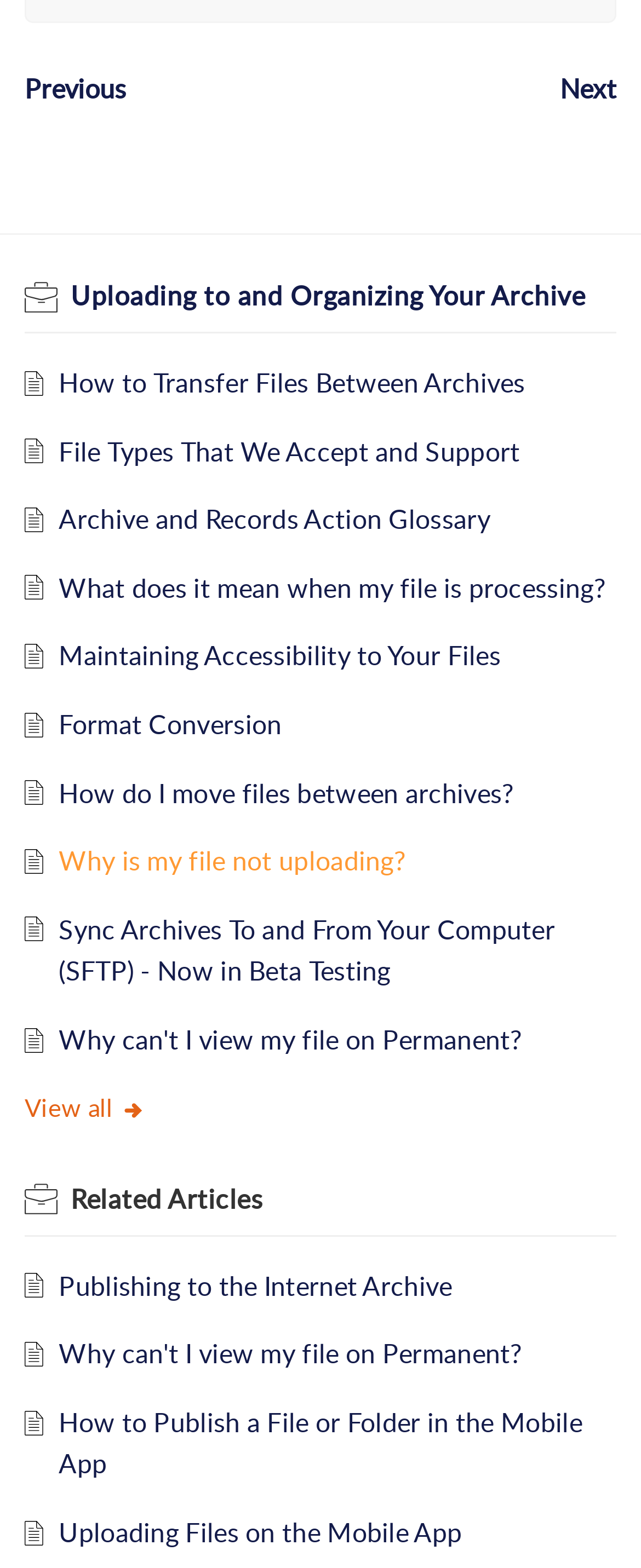What is the topic of the links in the 'Related Articles' section?
Using the image as a reference, give a one-word or short phrase answer.

File management and publishing